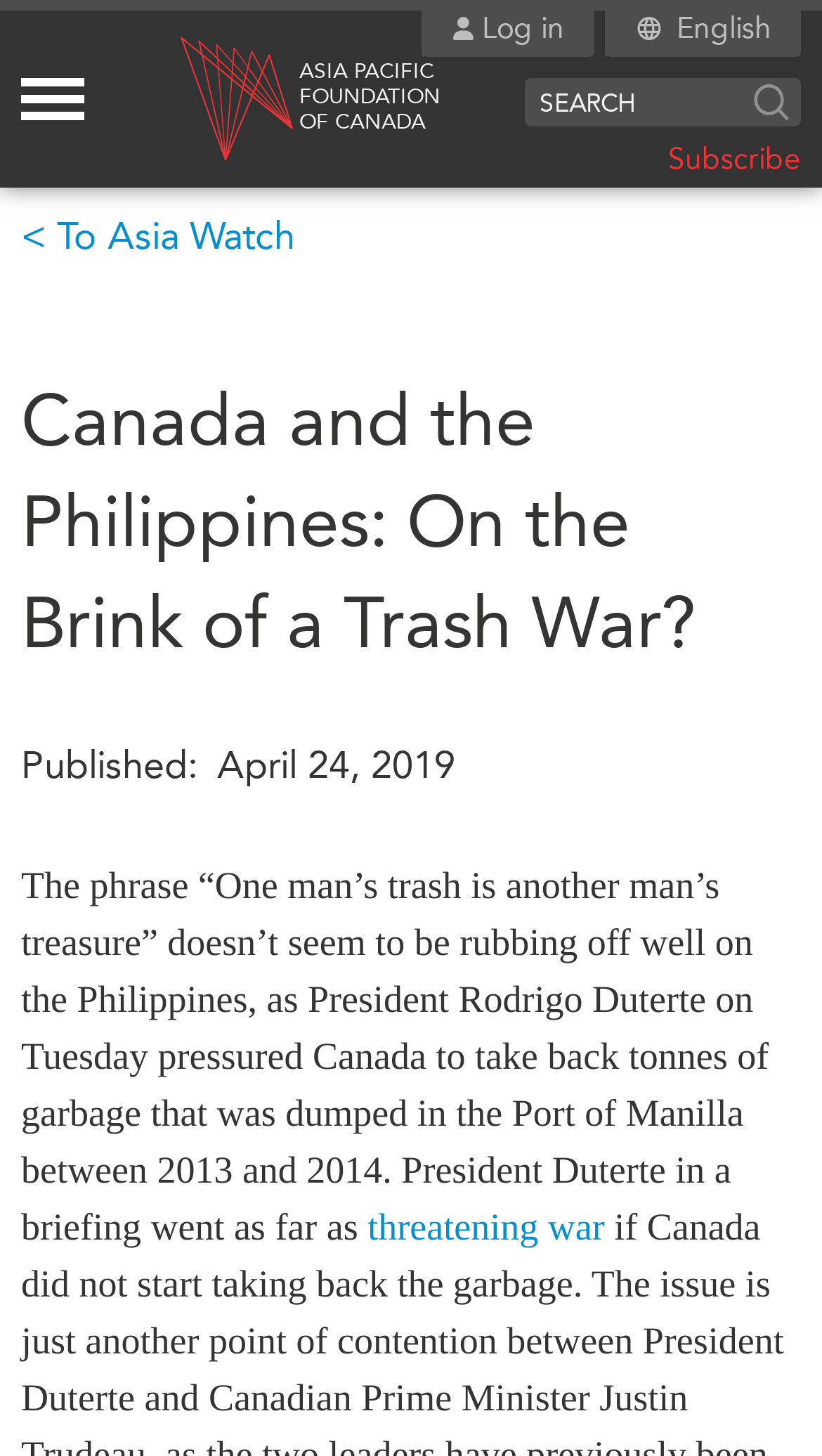How many links are there in the 'MEDIA' section?
Please respond to the question with as much detail as possible.

I counted the links in the 'MEDIA' section by looking at the links 'In the News', 'Podcasts', 'Videos', 'Press Releases', and 'Podcast Archive'. These links seem to be the subcategories of the 'MEDIA' section.